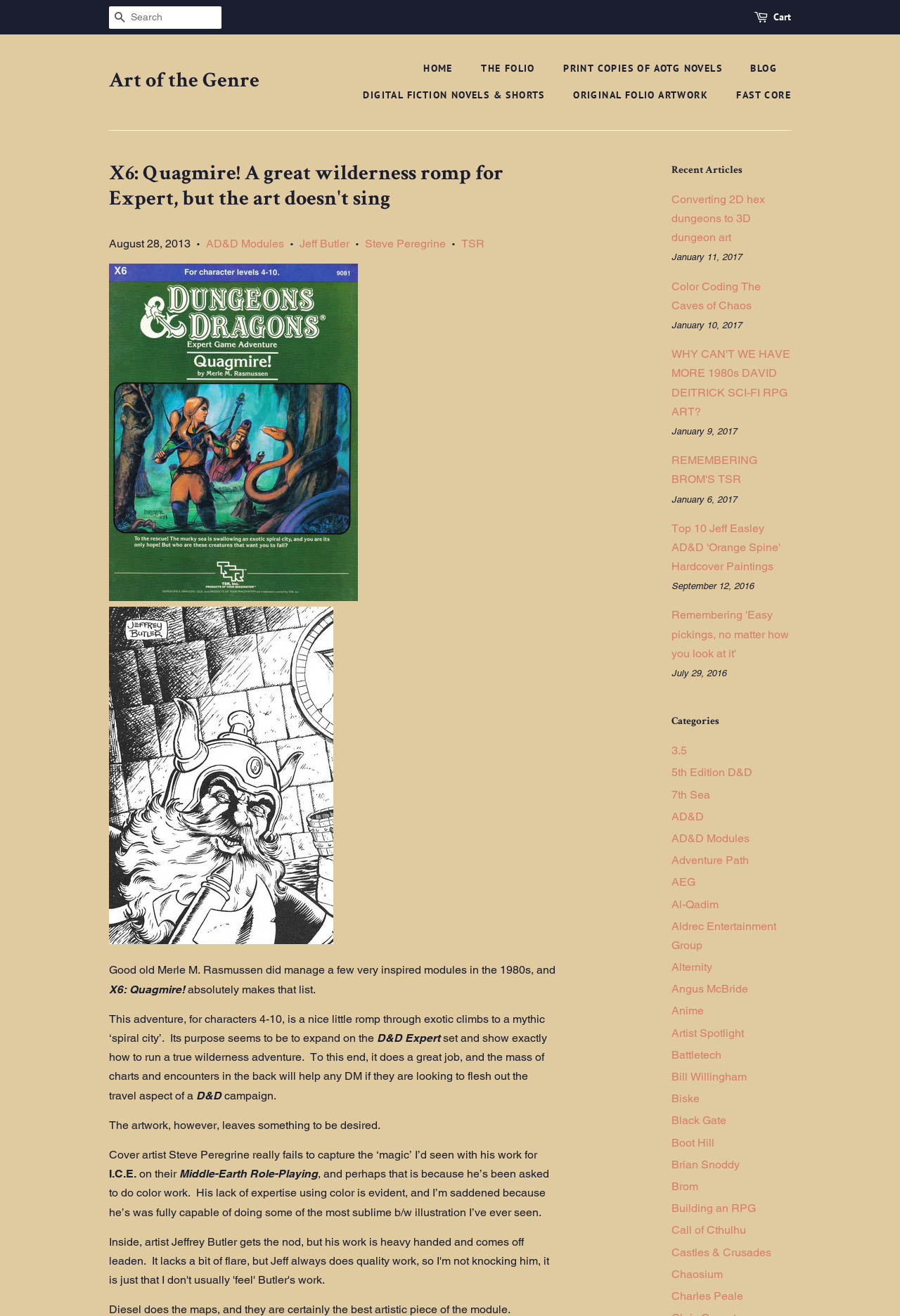Please provide a comprehensive response to the question based on the details in the image: Who is the cover artist?

I found the answer by reading the text 'Cover artist Steve Peregrine really fails to capture the ‘magic’ I’d seen with his work for I.C.E. on their Middle-Earth Role-Playing' which mentions the cover artist.